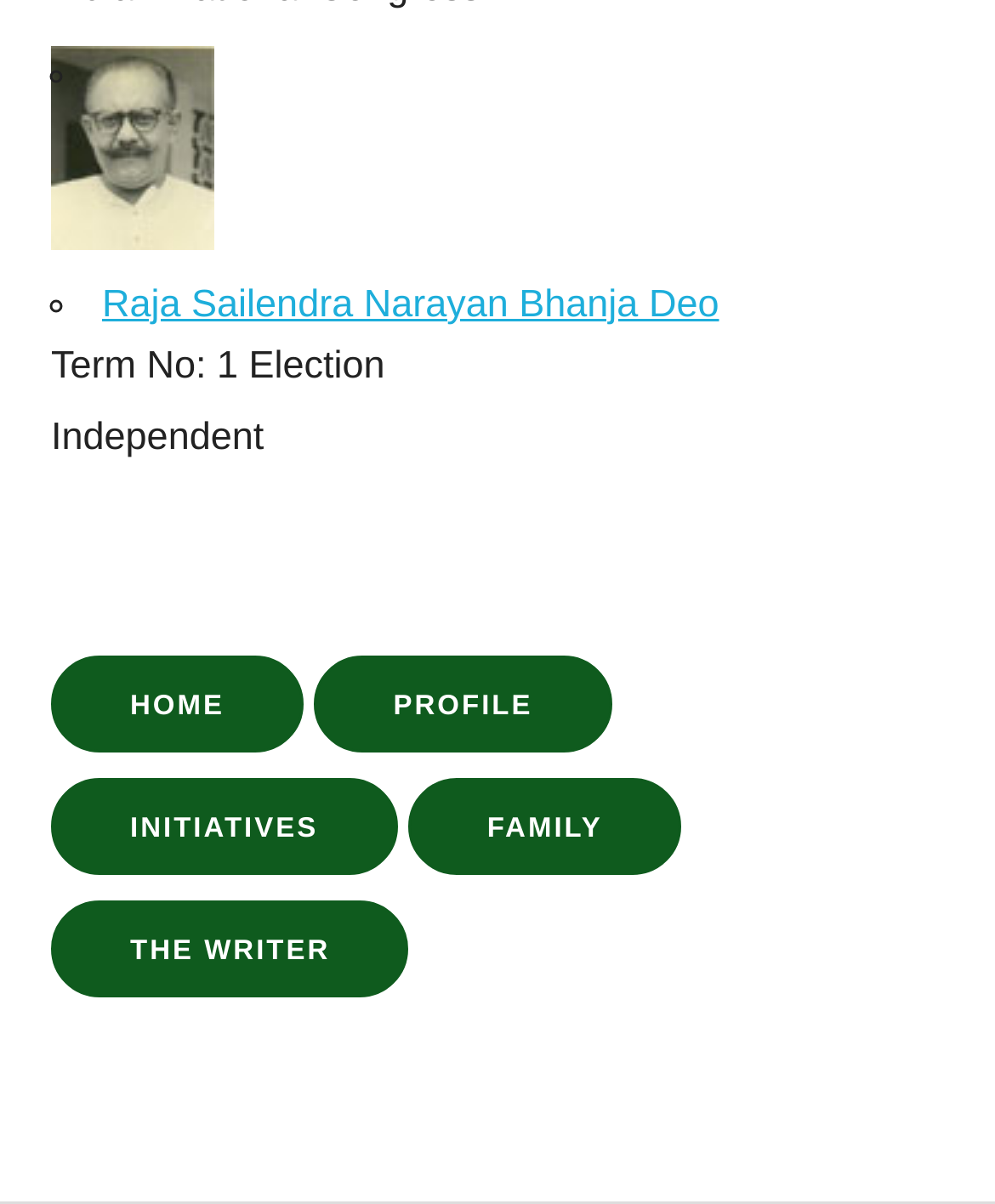Extract the bounding box for the UI element that matches this description: "Raja Sailendra Narayan Bhanja Deo".

[0.103, 0.235, 0.723, 0.271]